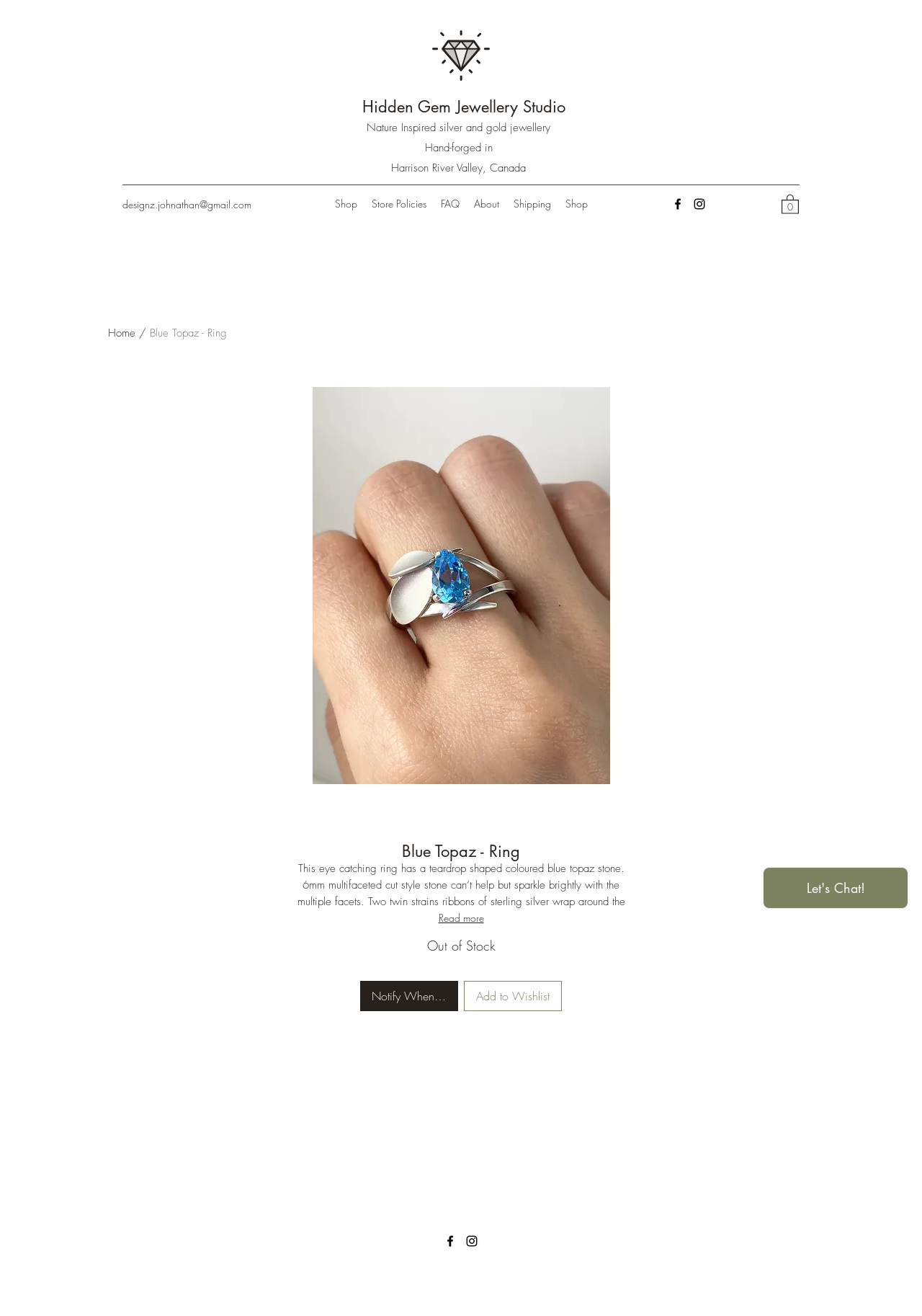Identify the bounding box coordinates of the area you need to click to perform the following instruction: "Click the 'Cart with 0 items' button".

[0.848, 0.147, 0.866, 0.163]